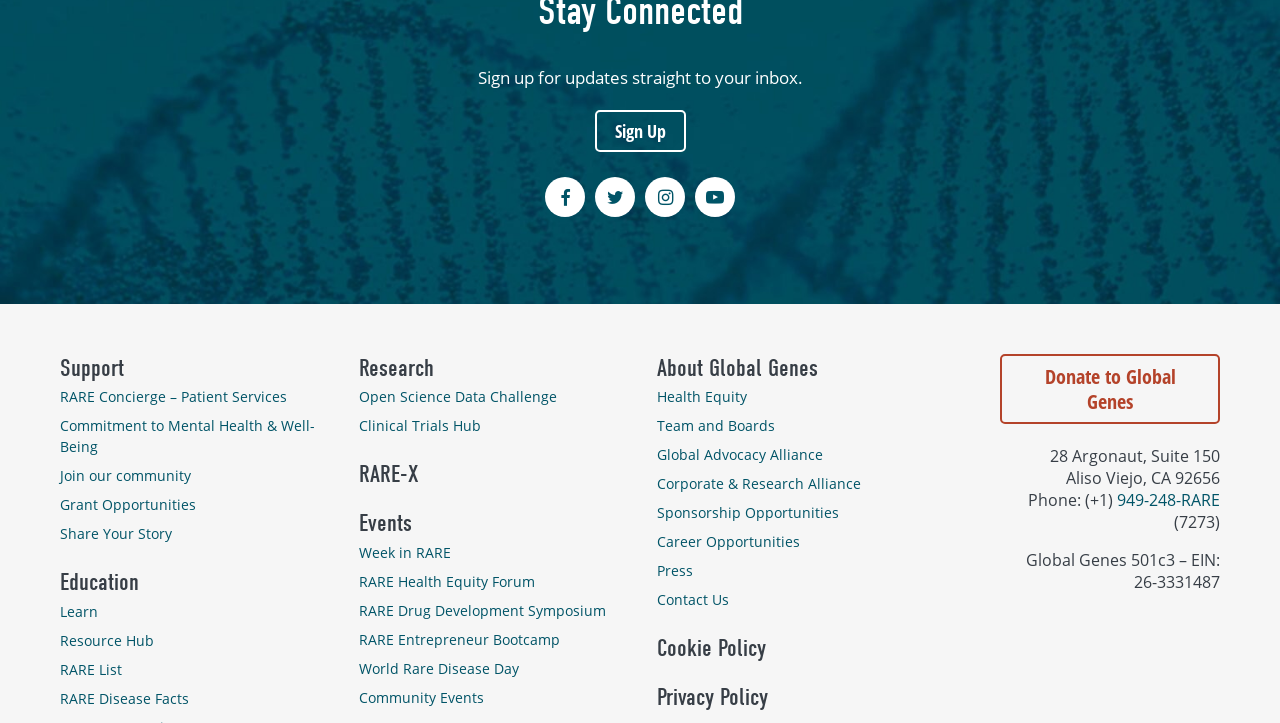How many social media links are available?
Can you give a detailed and elaborate answer to the question?

There are four social media links available, namely Facebook, Twitter, Instagram, and Youtube, which are represented by their respective icons.